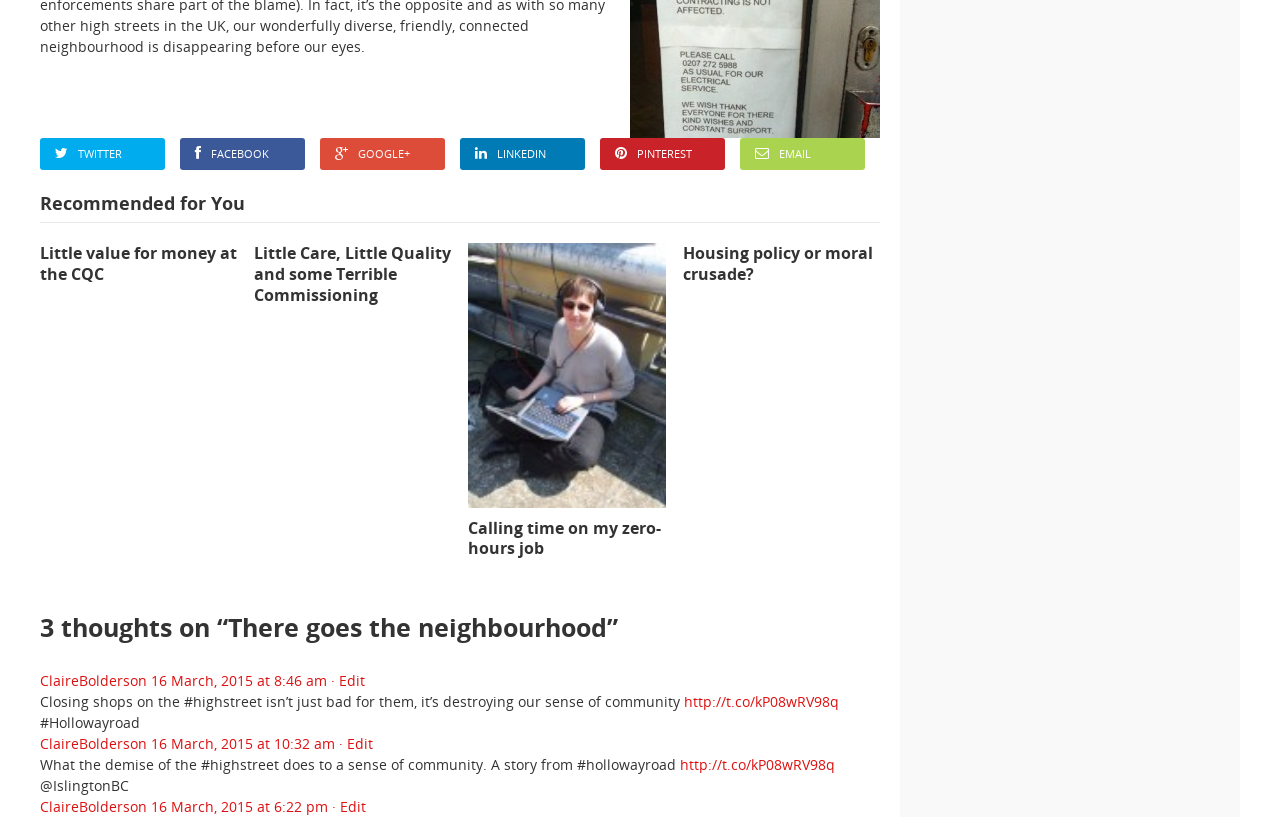What is the username of the author of the first article?
Provide a comprehensive and detailed answer to the question.

I looked at the first article section and found the username 'ClaireBolderson'.